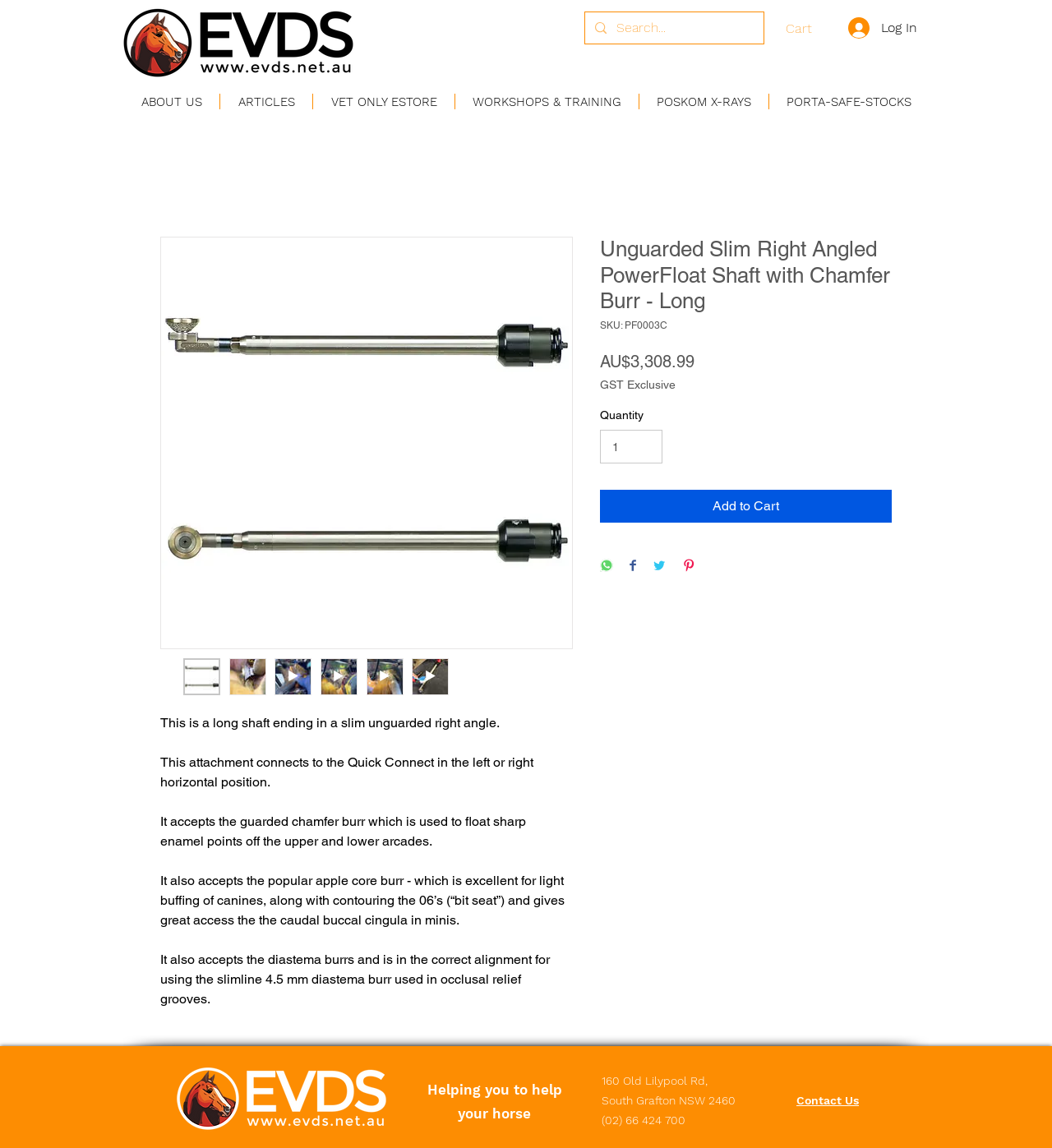Provide the bounding box coordinates for the specified HTML element described in this description: "ARTICLES". The coordinates should be four float numbers ranging from 0 to 1, in the format [left, top, right, bottom].

[0.209, 0.082, 0.297, 0.095]